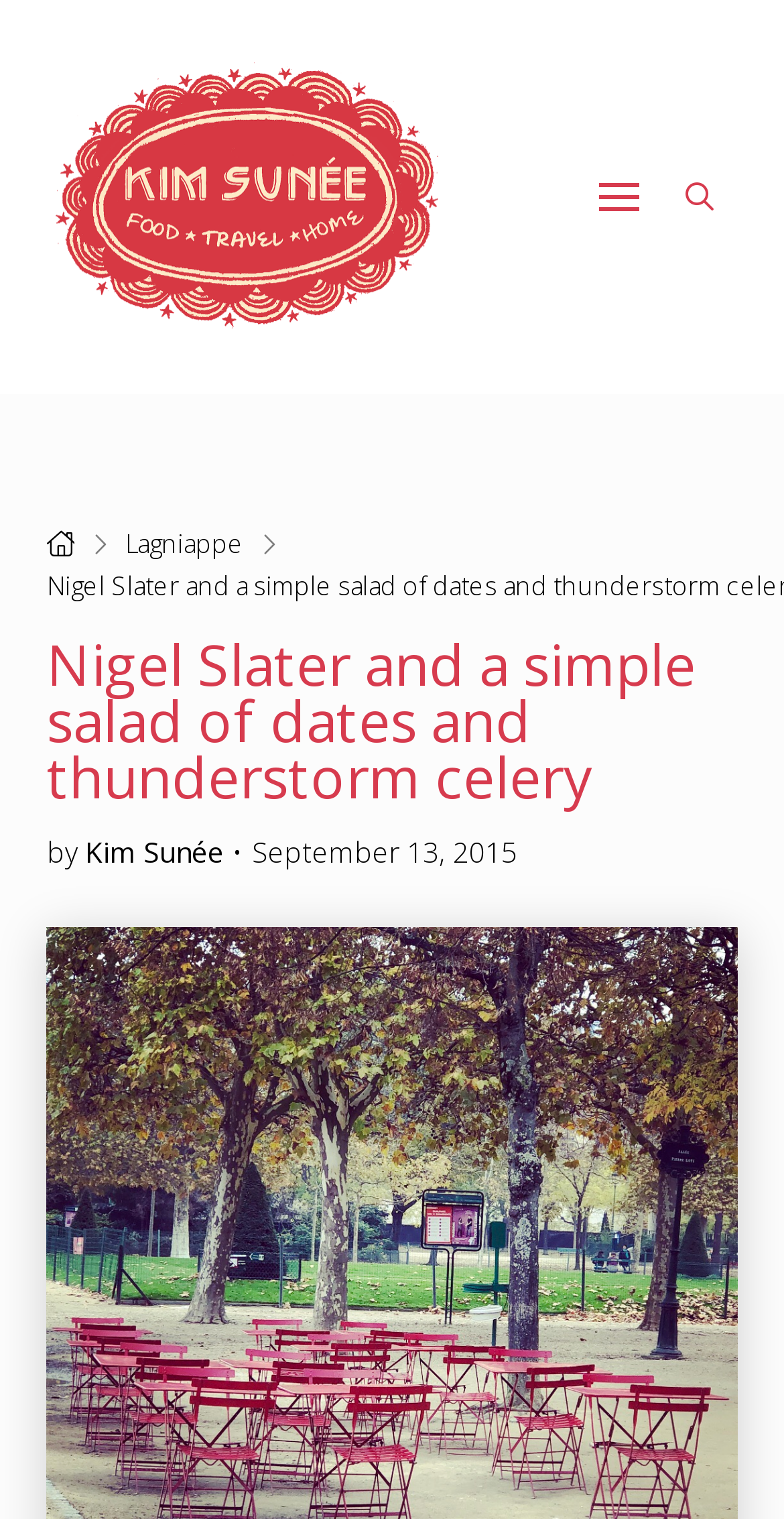How many navigation links are in the breadcrumb?
Using the image, respond with a single word or phrase.

2